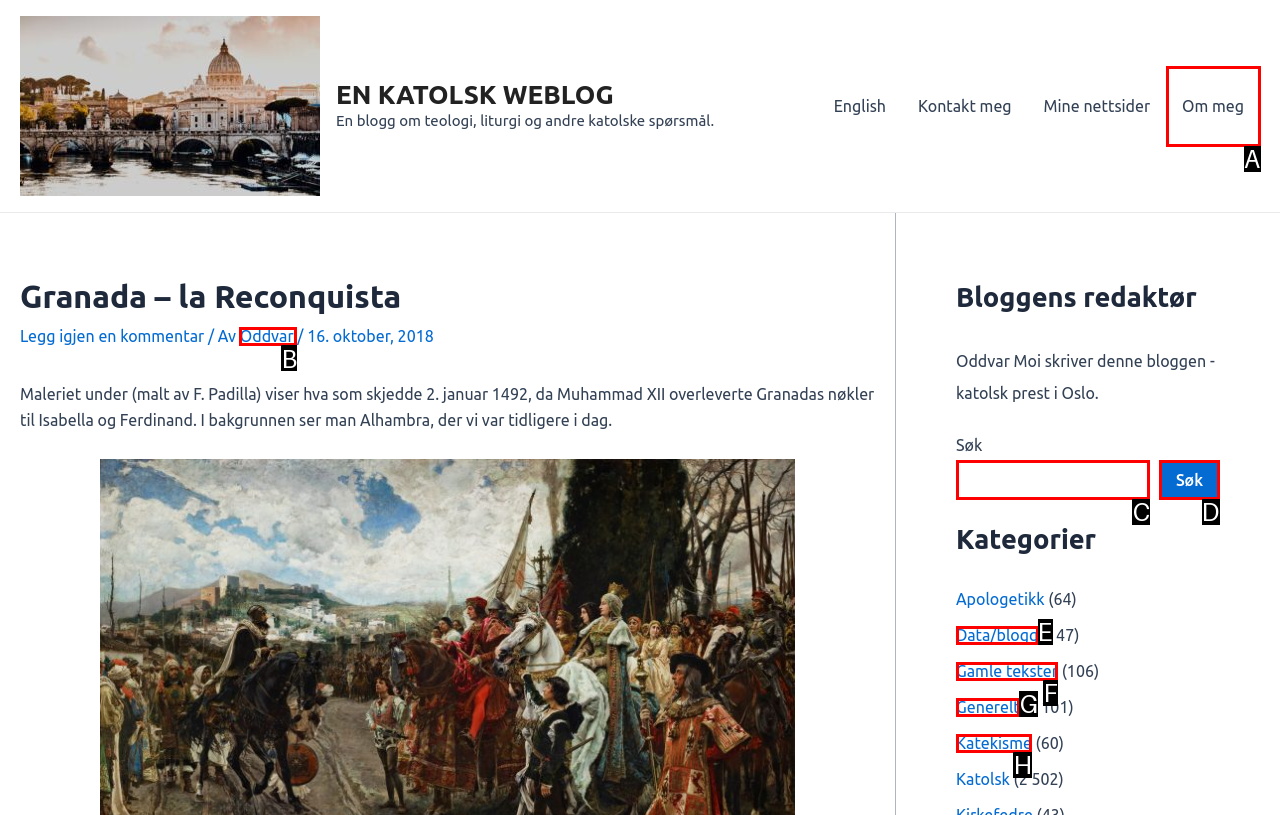Point out the letter of the HTML element you should click on to execute the task: Read the blog post by 'Oddvar'
Reply with the letter from the given options.

B